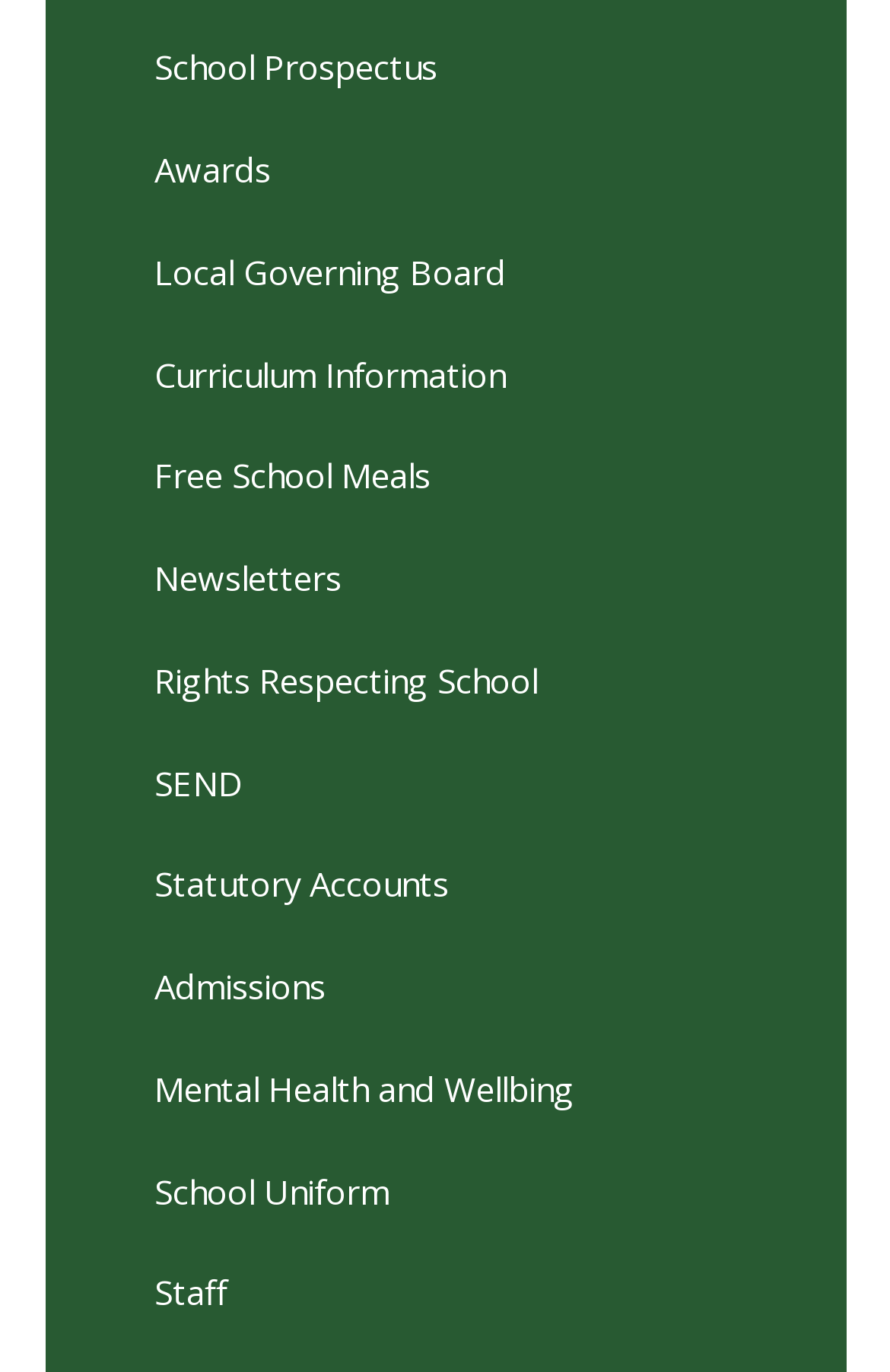What is the main topic of the webpage?
Please provide a single word or phrase as your answer based on the screenshot.

School information